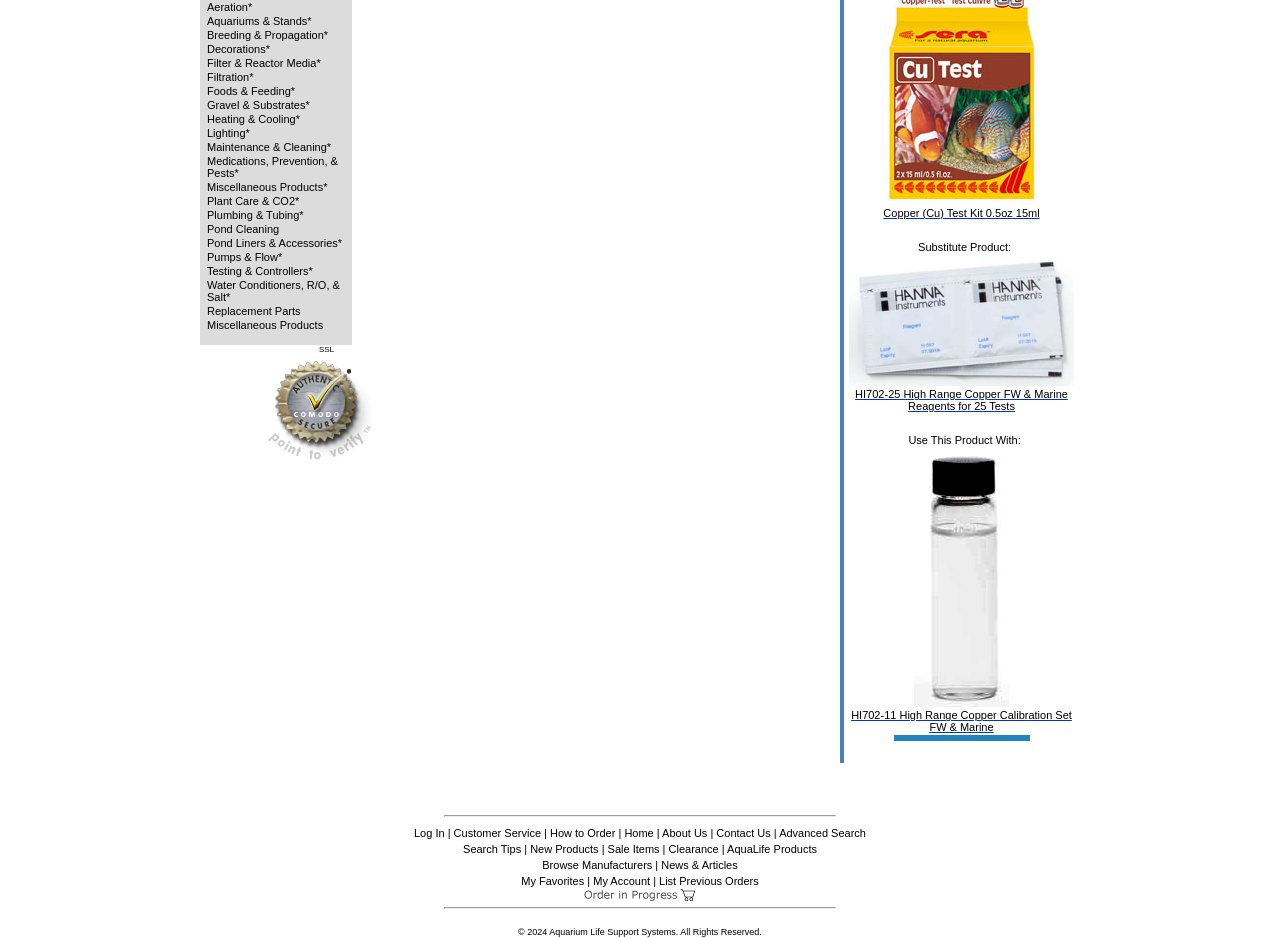From the element description: "Clearance", extract the bounding box coordinates of the UI element. The coordinates should be expressed as four float numbers between 0 and 1, in the order [left, top, right, bottom].

[0.522, 0.899, 0.561, 0.912]